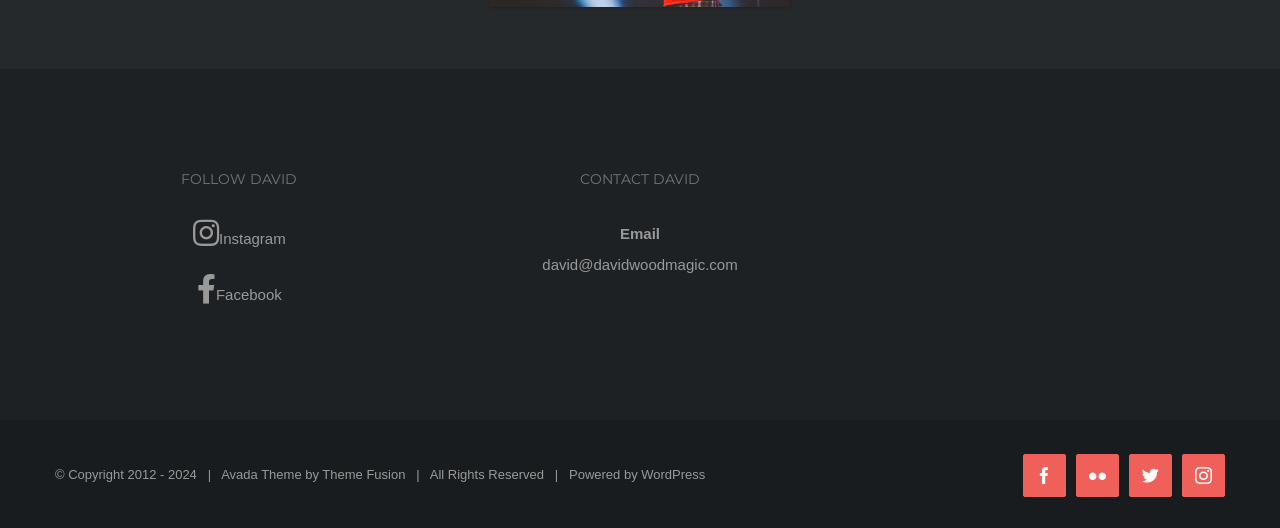Provide a thorough and detailed response to the question by examining the image: 
What is the theme of this webpage?

The webpage has a static text 'Avada Theme by Theme Fusion', which suggests that the theme of this webpage is Avada Theme.